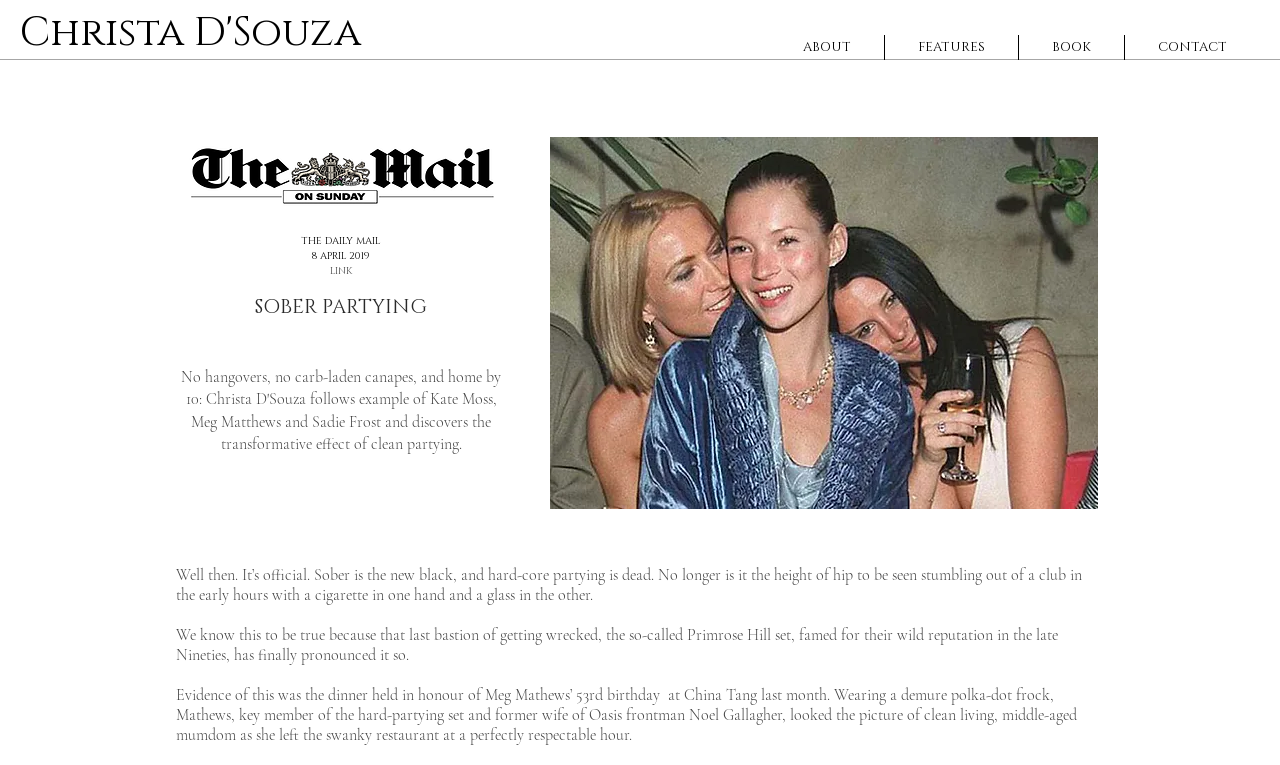Given the description Articles, predict the bounding box coordinates of the UI element. Ensure the coordinates are in the format (top-left x, top-left y, bottom-right x, bottom-right y) and all values are between 0 and 1.

None